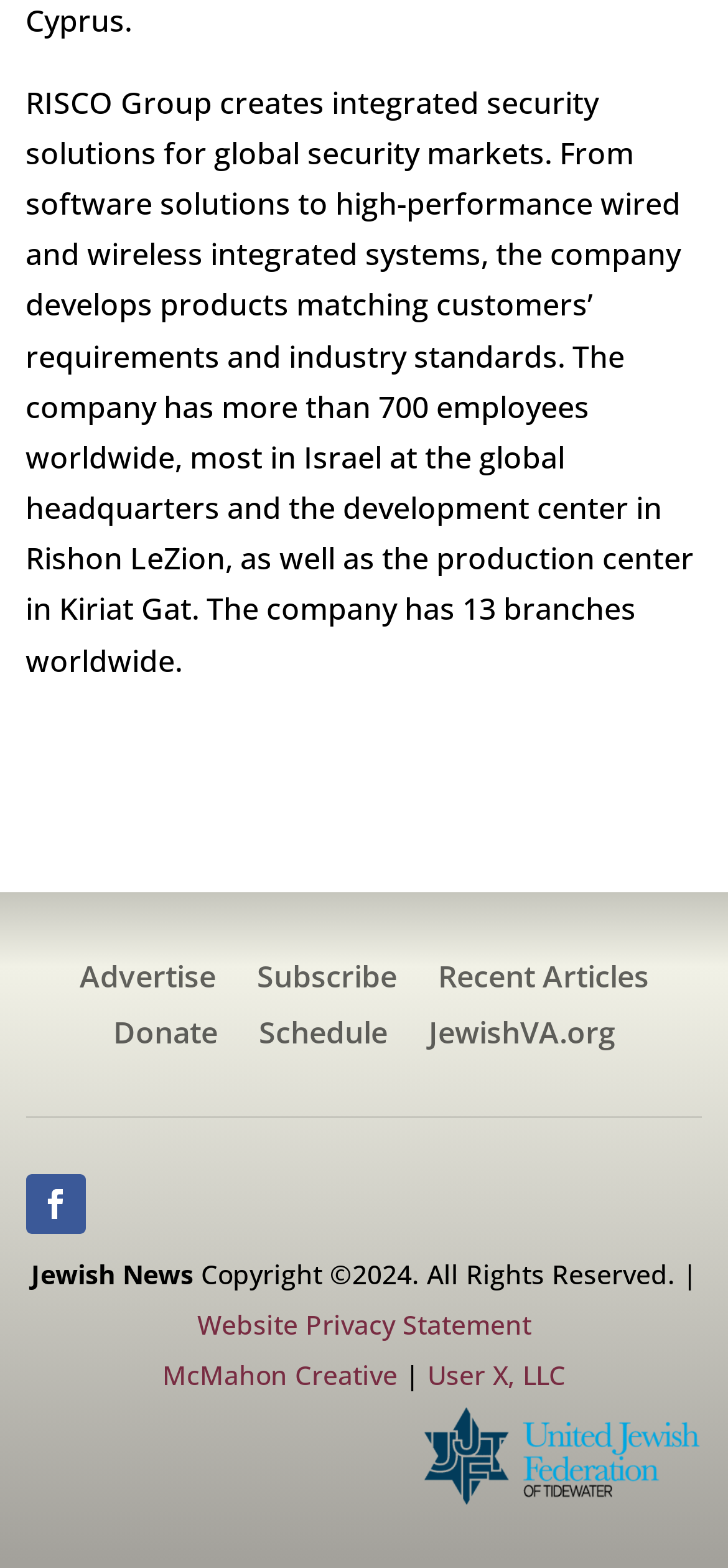Please identify the bounding box coordinates of the element that needs to be clicked to perform the following instruction: "Visit the About FaithTree.com page".

None